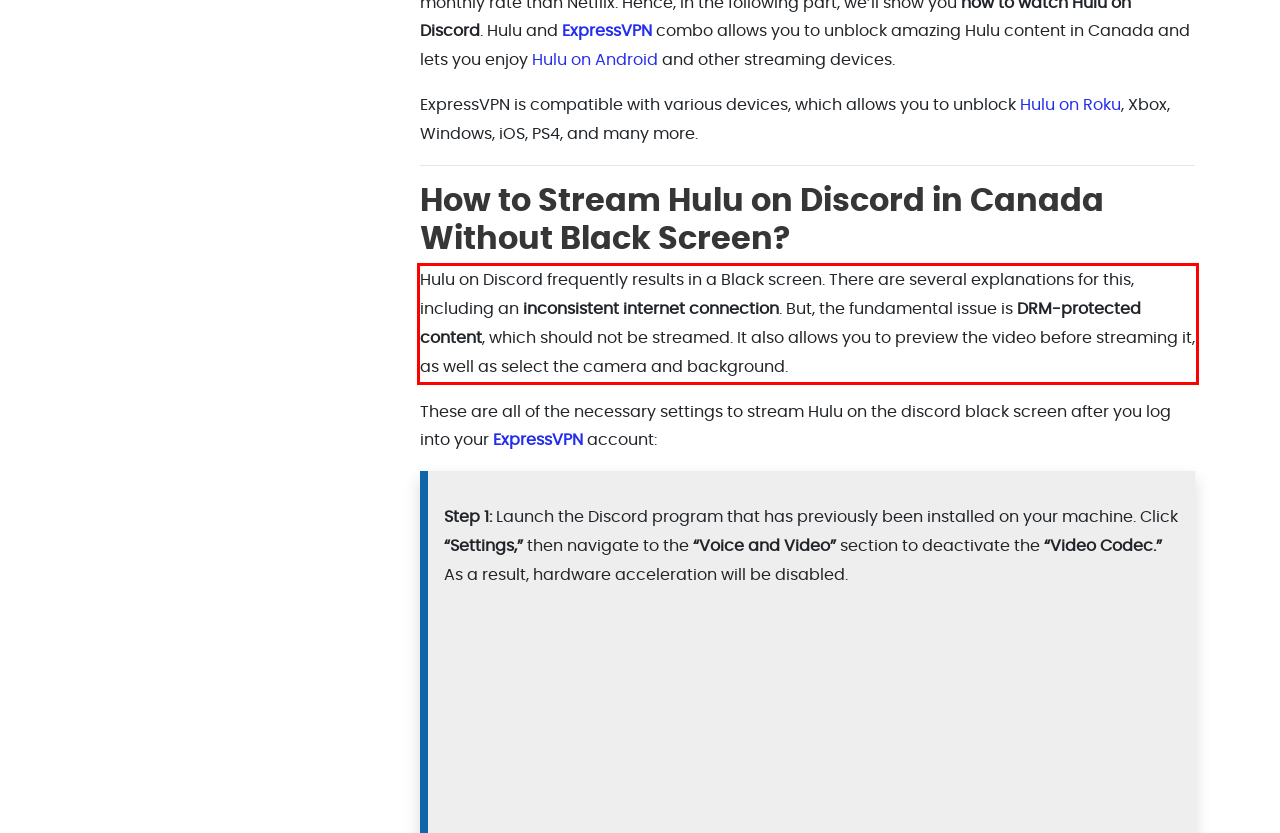You are given a screenshot of a webpage with a UI element highlighted by a red bounding box. Please perform OCR on the text content within this red bounding box.

Hulu on Discord frequently results in a Black screen. There are several explanations for this, including an inconsistent internet connection. But, the fundamental issue is DRM-protected content, which should not be streamed. It also allows you to preview the video before streaming it, as well as select the camera and background.